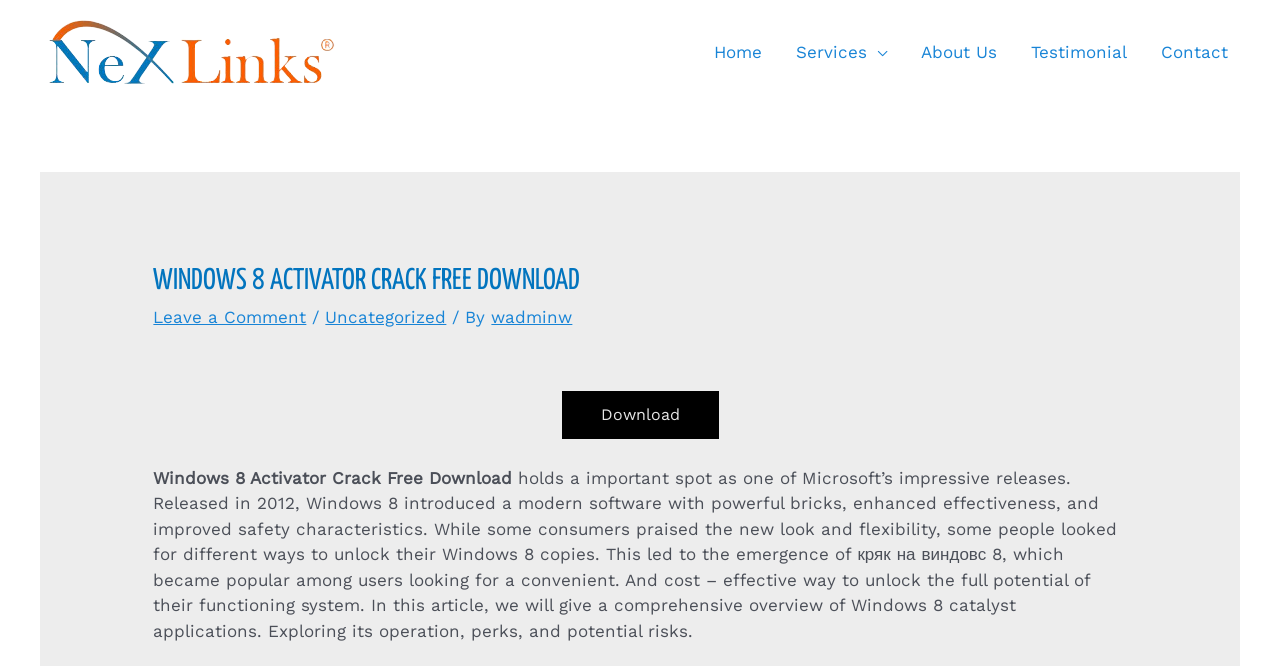Determine the bounding box coordinates of the clickable region to follow the instruction: "Click on the 'Download' button".

[0.439, 0.586, 0.561, 0.659]